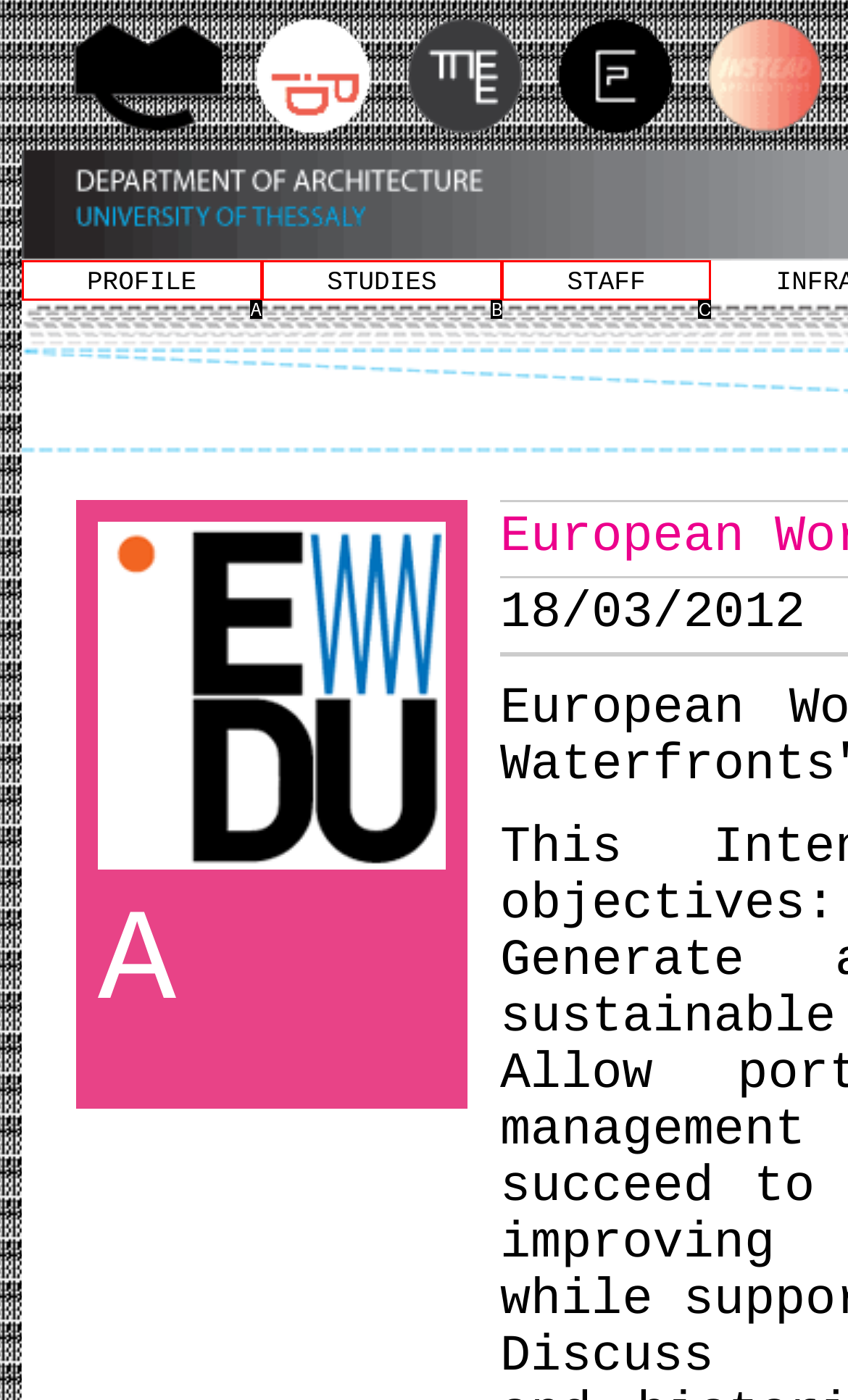Using the given description: STAFF, identify the HTML element that corresponds best. Answer with the letter of the correct option from the available choices.

C